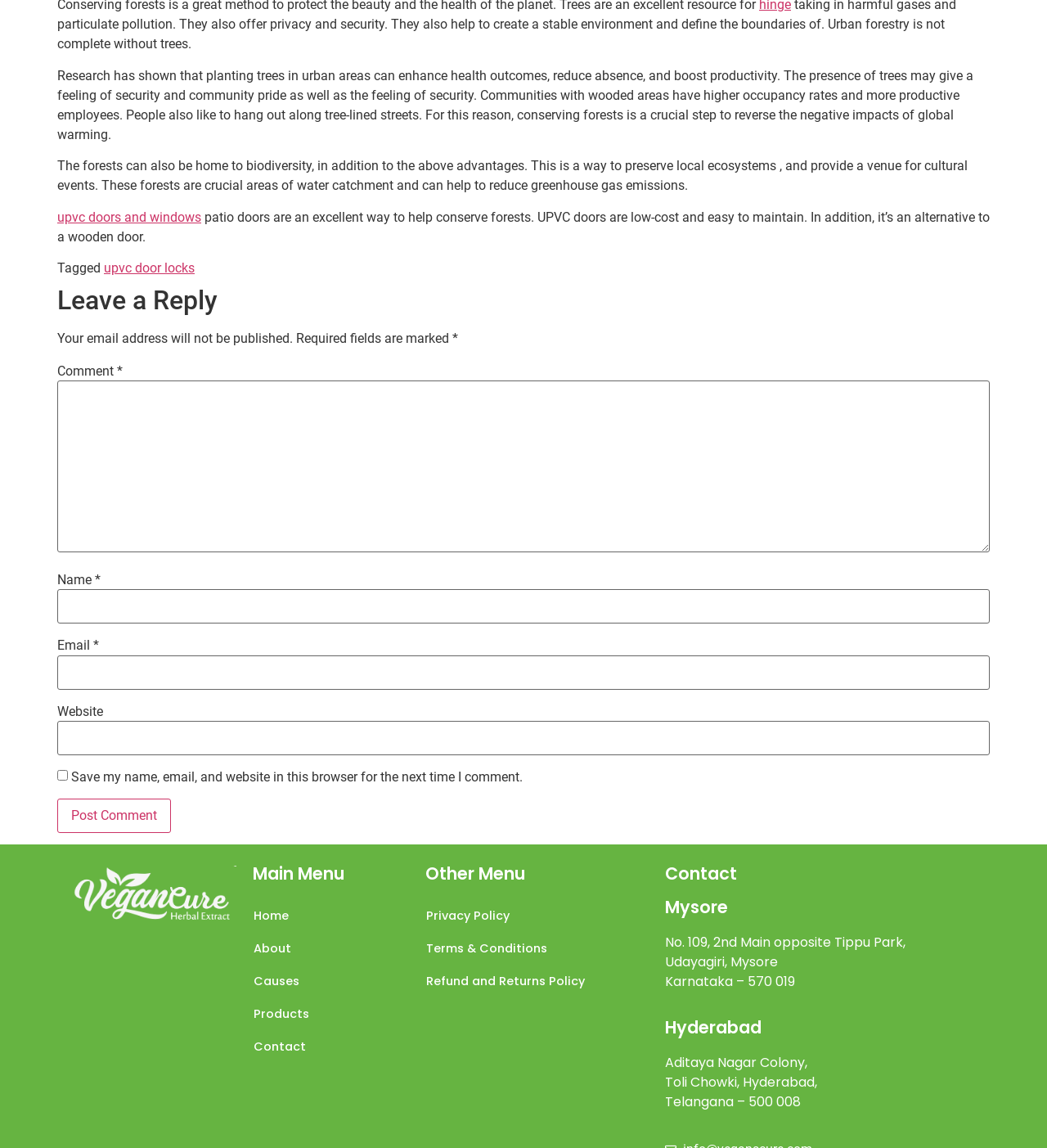From the webpage screenshot, predict the bounding box of the UI element that matches this description: "Causes".

[0.241, 0.84, 0.391, 0.869]